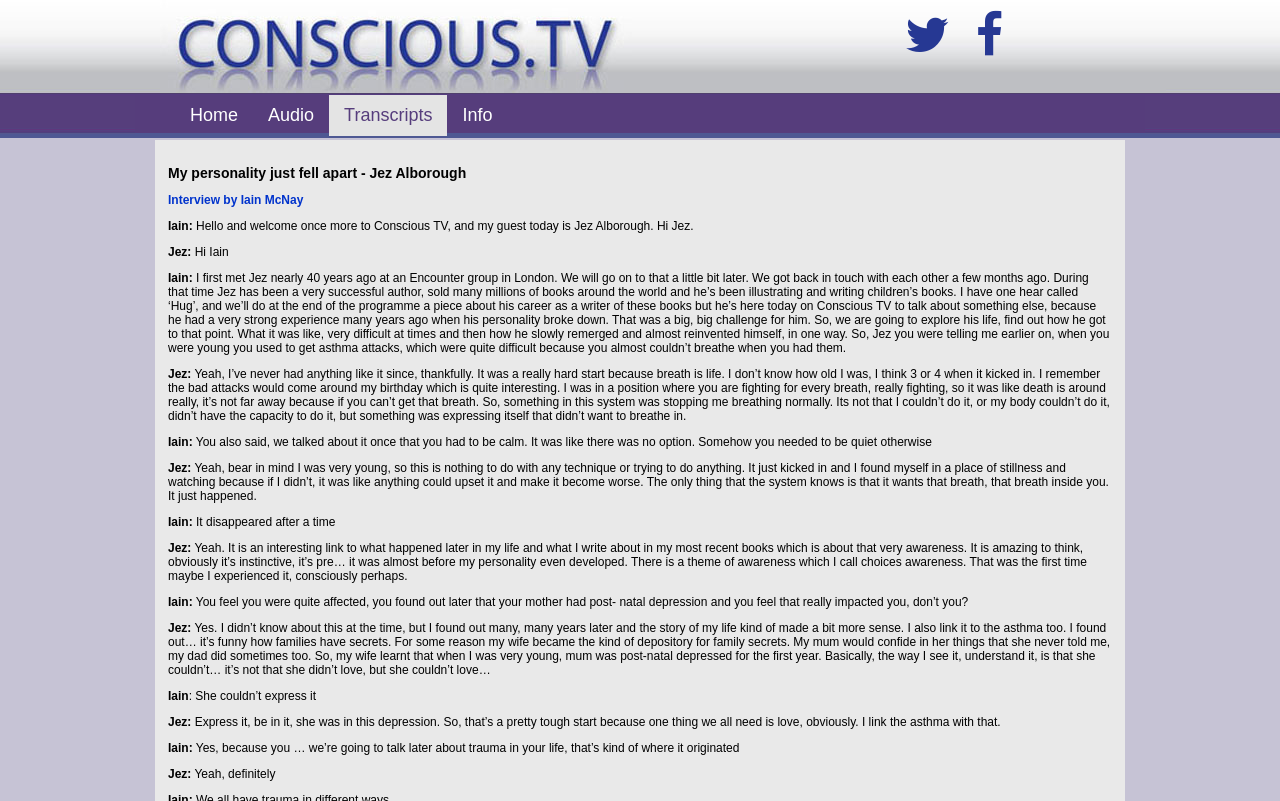What is the purpose of the table layout?
Provide a fully detailed and comprehensive answer to the question.

The table layout element is used to organize the content of the webpage, likely to structure the layout of the page and make it easier to read.